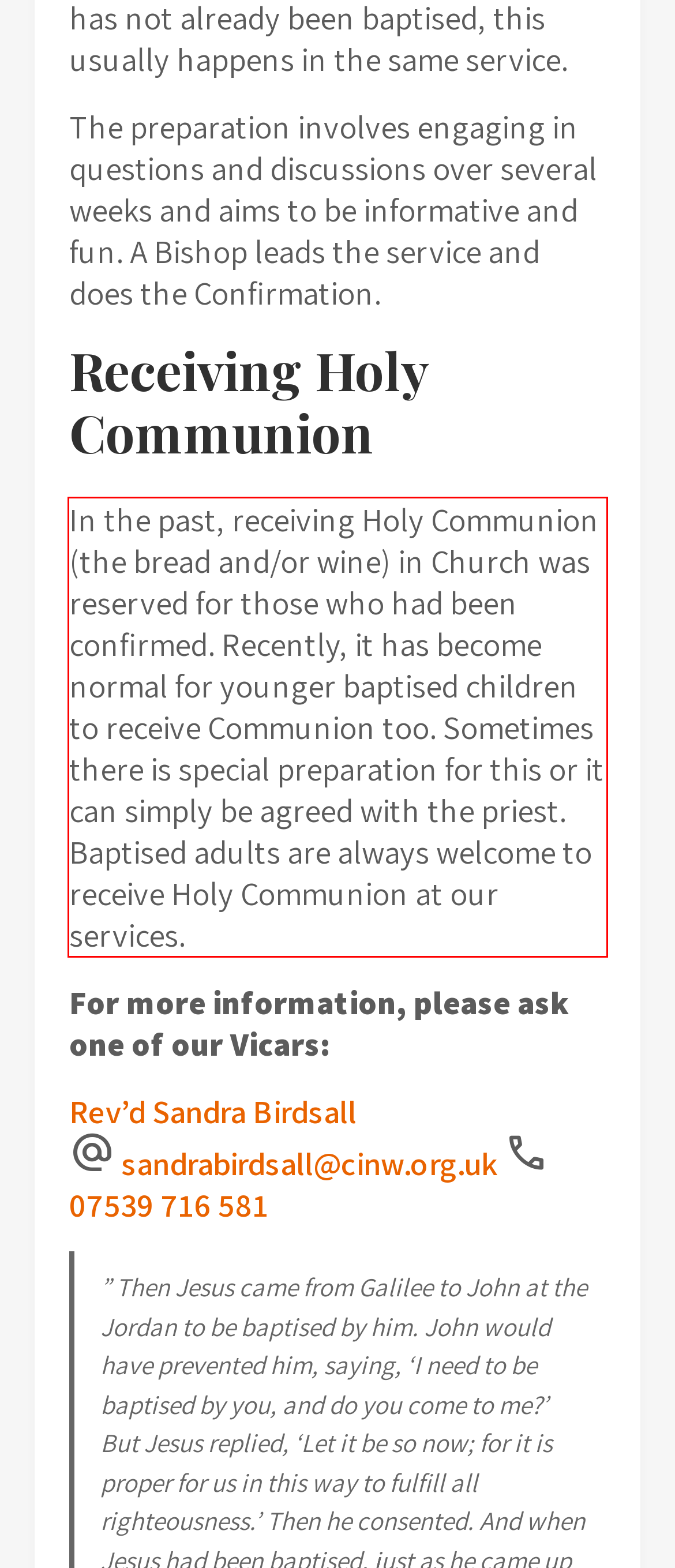In the screenshot of the webpage, find the red bounding box and perform OCR to obtain the text content restricted within this red bounding box.

In the past, receiving Holy Communion (the bread and/or wine) in Church was reserved for those who had been confirmed. Recently, it has become normal for younger baptised children to receive Communion too. Sometimes there is special preparation for this or it can simply be agreed with the priest. Baptised adults are always welcome to receive Holy Communion at our services.